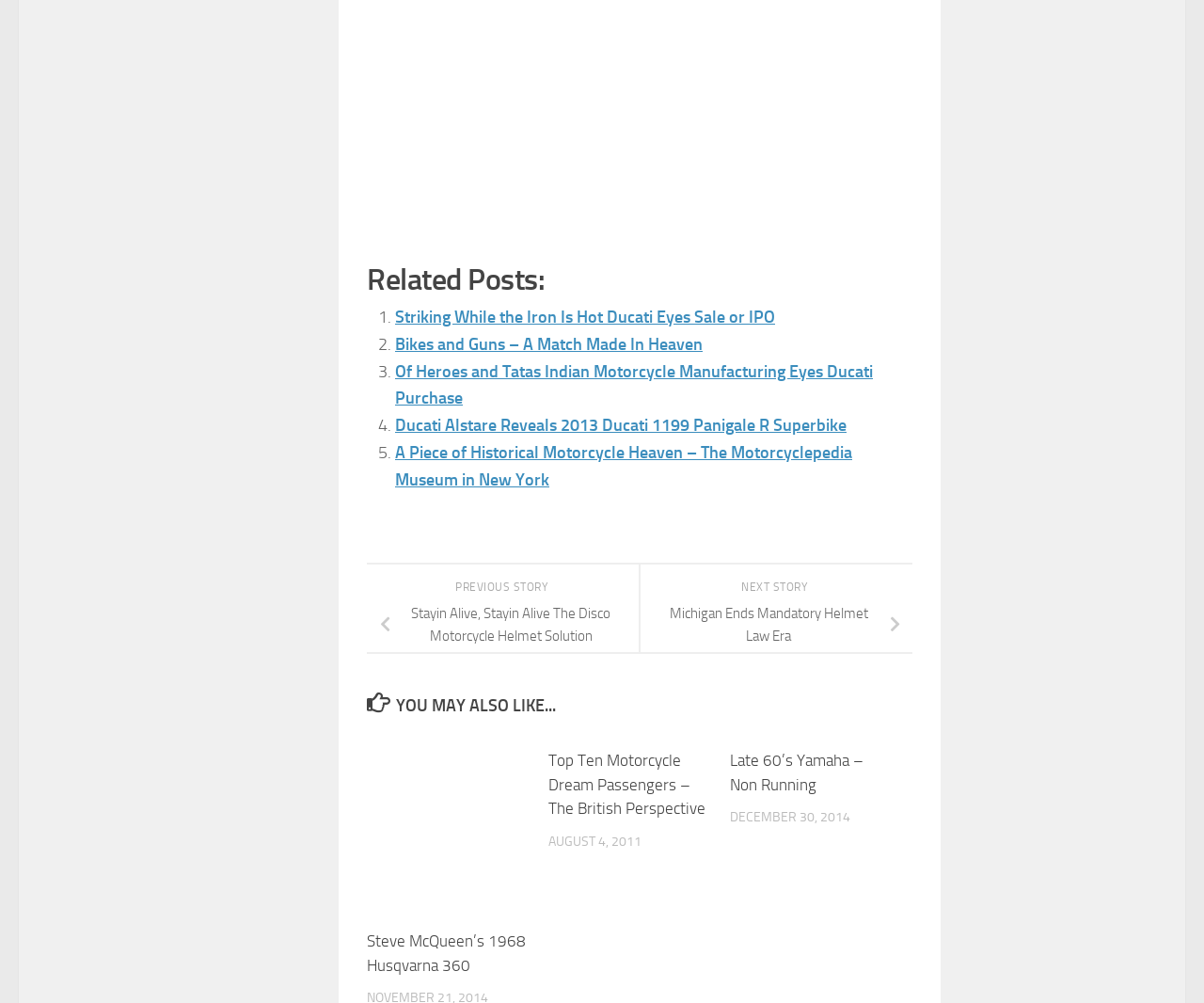Can you pinpoint the bounding box coordinates for the clickable element required for this instruction: "Click on 'Top Ten Motorcycle Dream Passengers – The British Perspective'"? The coordinates should be four float numbers between 0 and 1, i.e., [left, top, right, bottom].

[0.456, 0.749, 0.586, 0.815]